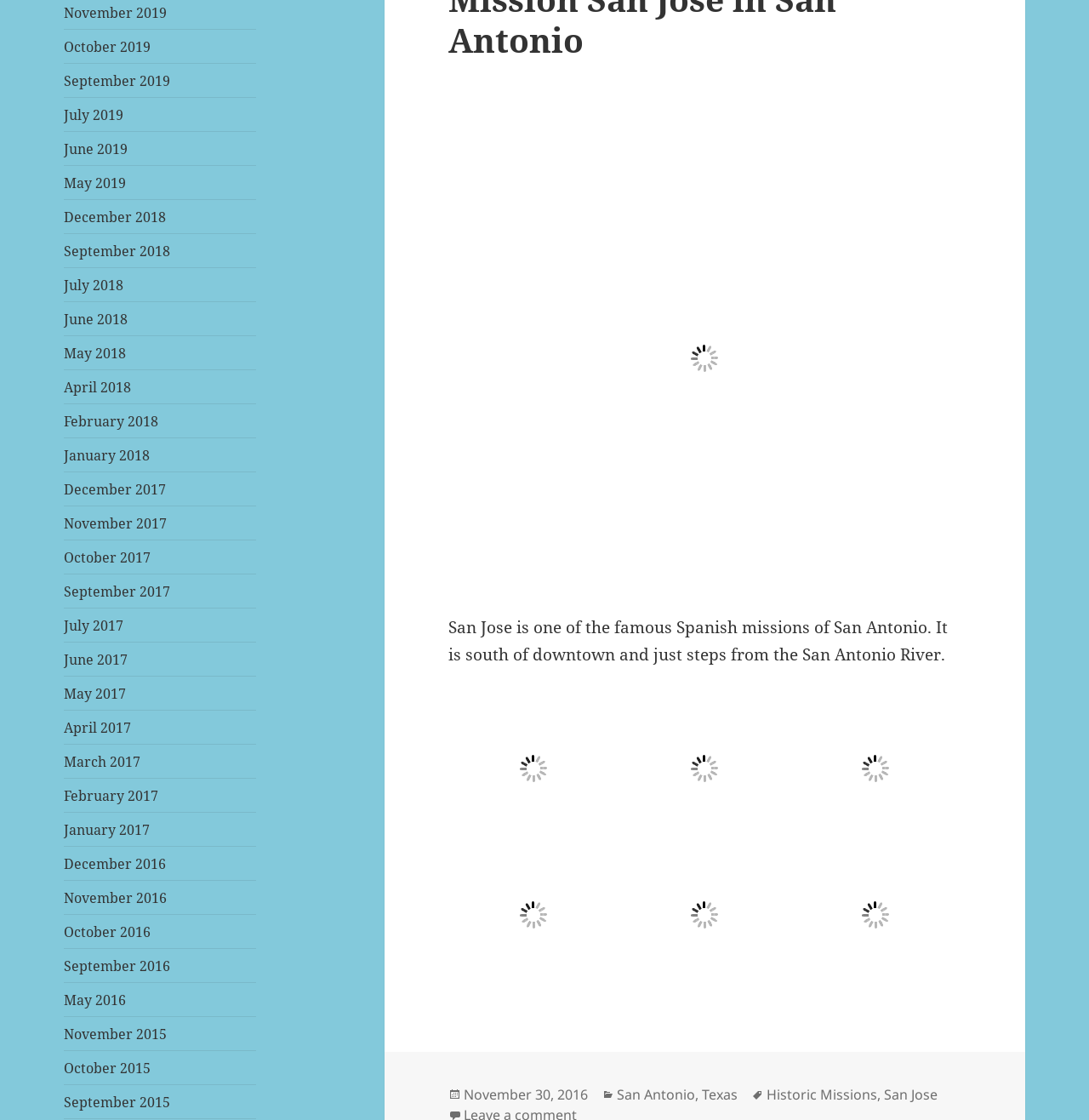Locate the bounding box coordinates of the UI element described by: "November 2015". The bounding box coordinates should consist of four float numbers between 0 and 1, i.e., [left, top, right, bottom].

[0.059, 0.915, 0.153, 0.931]